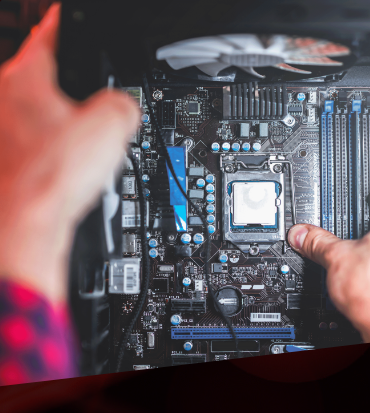Answer this question in one word or a short phrase: What is the individual in the image focused on?

Aligning or securing a processor or cooling unit